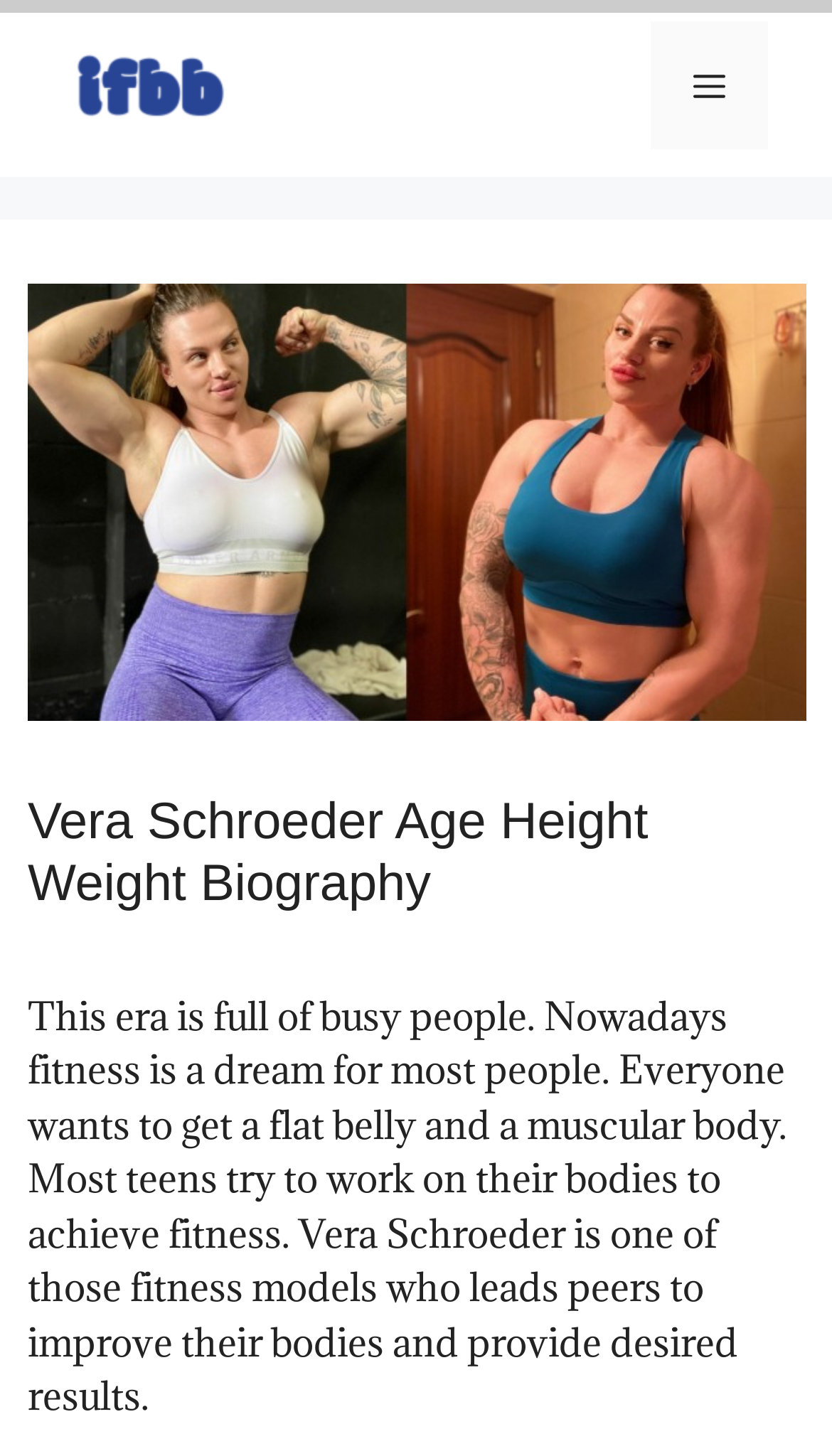What is the target audience of the webpage?
Look at the image and provide a detailed response to the question.

The webpage mentions that 'most teens try to work on their bodies to achieve fitness' and that 'this era is full of busy people' who want to get fit, suggesting that the target audience of the webpage includes teens and busy people.